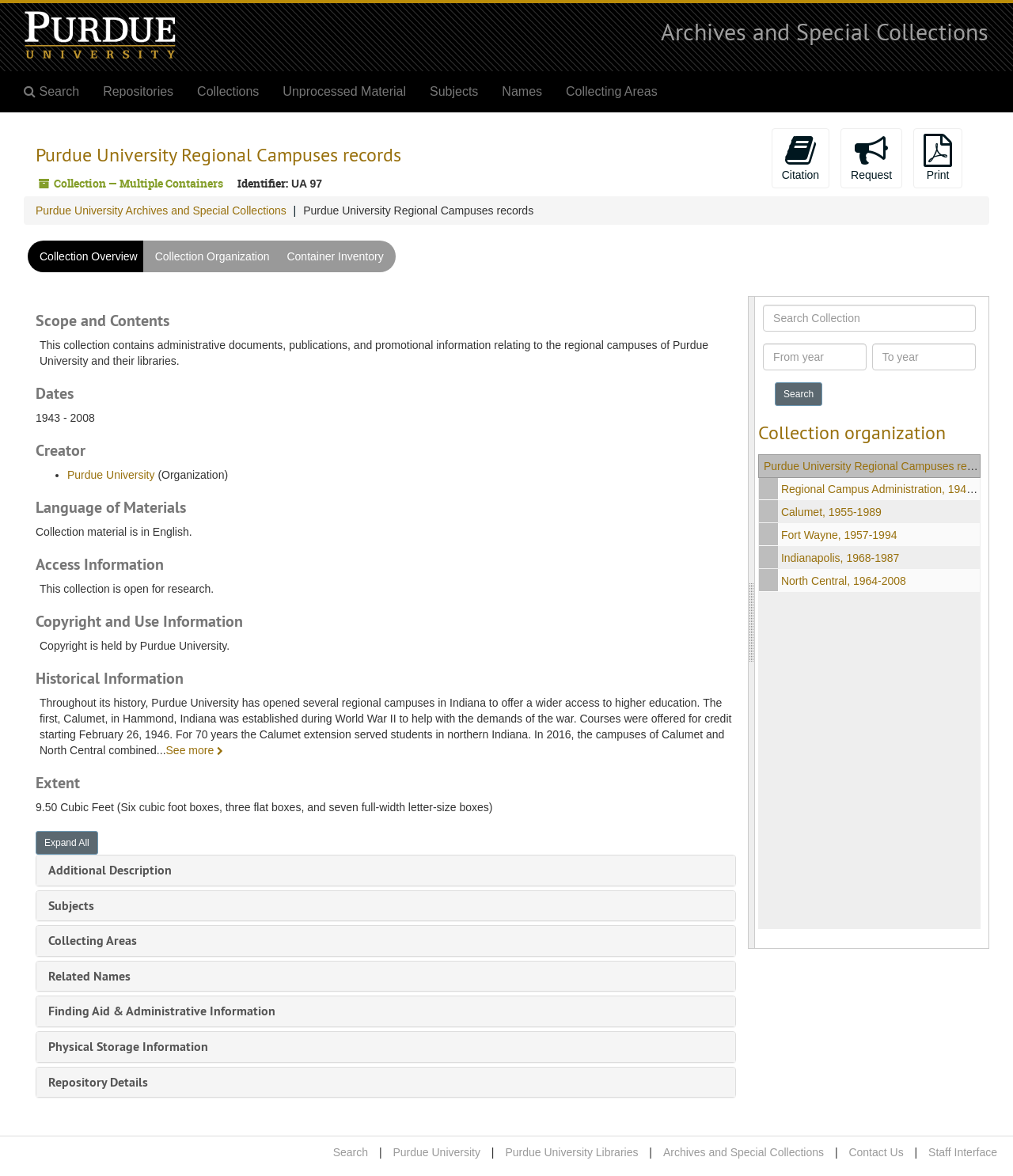Identify the bounding box coordinates for the UI element described as: "Regional Campus Administration, 1943-1982".

[0.771, 0.411, 0.988, 0.422]